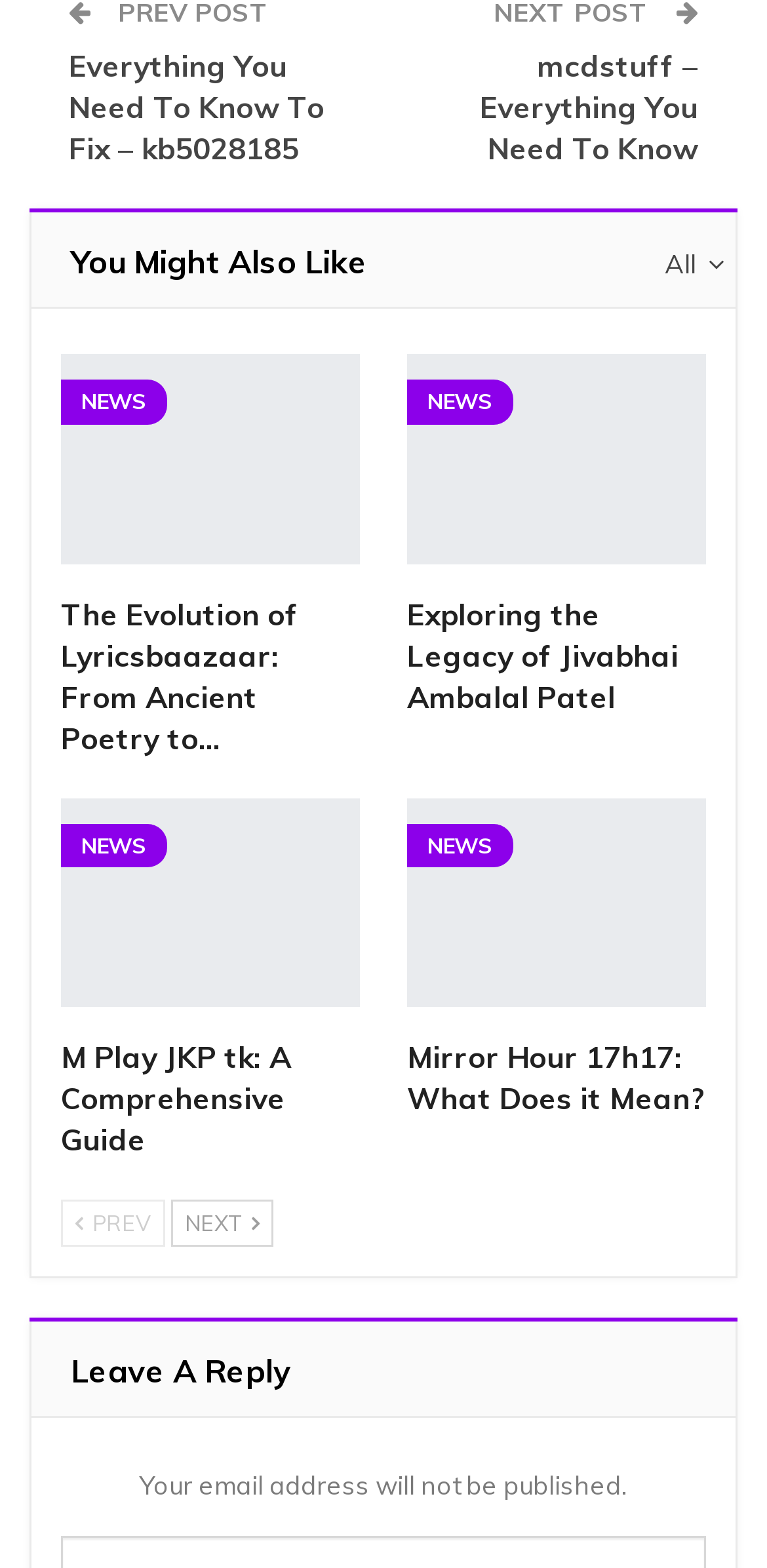Please determine the bounding box coordinates of the element to click in order to execute the following instruction: "Click on the 'Log In' button". The coordinates should be four float numbers between 0 and 1, specified as [left, top, right, bottom].

None